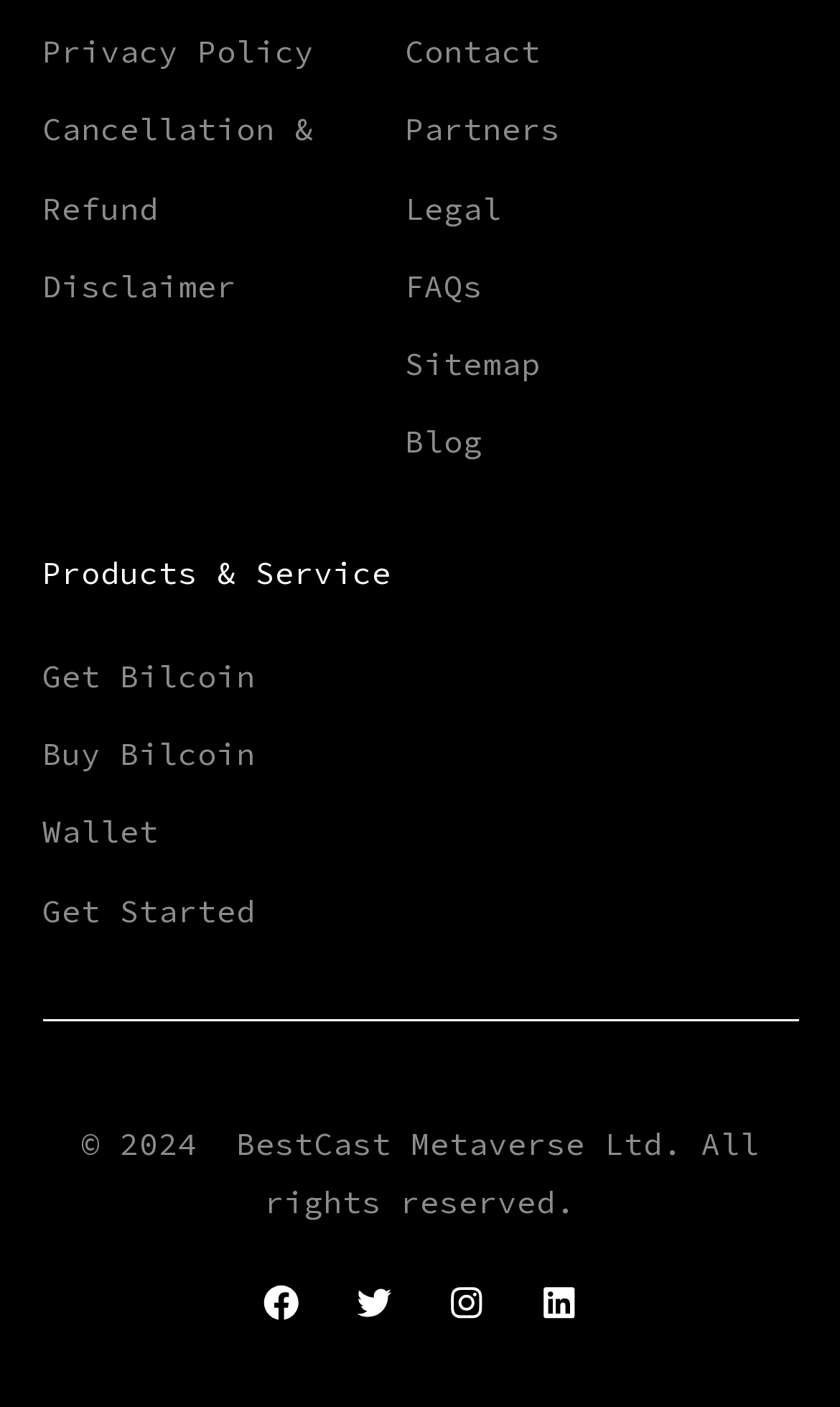How many social media links are there?
Based on the image, answer the question with as much detail as possible.

I counted the number of social media links at the bottom of the webpage, which are Facebook, Twitter, Instagram, and LinkedIn, and found that there are 4 social media links.